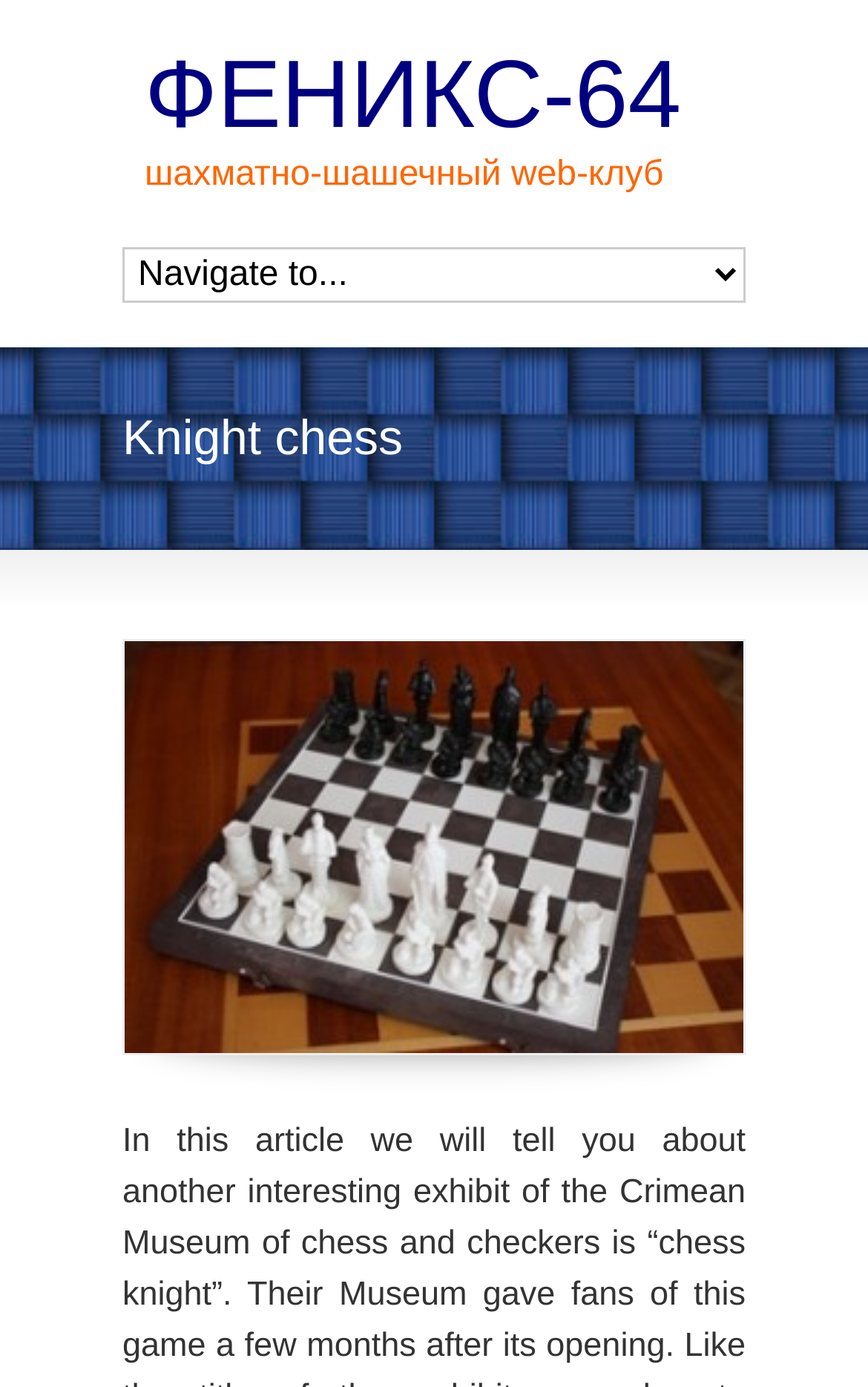Reply to the question with a single word or phrase:
What is the name of the link at the top?

ФЕНИКС-64